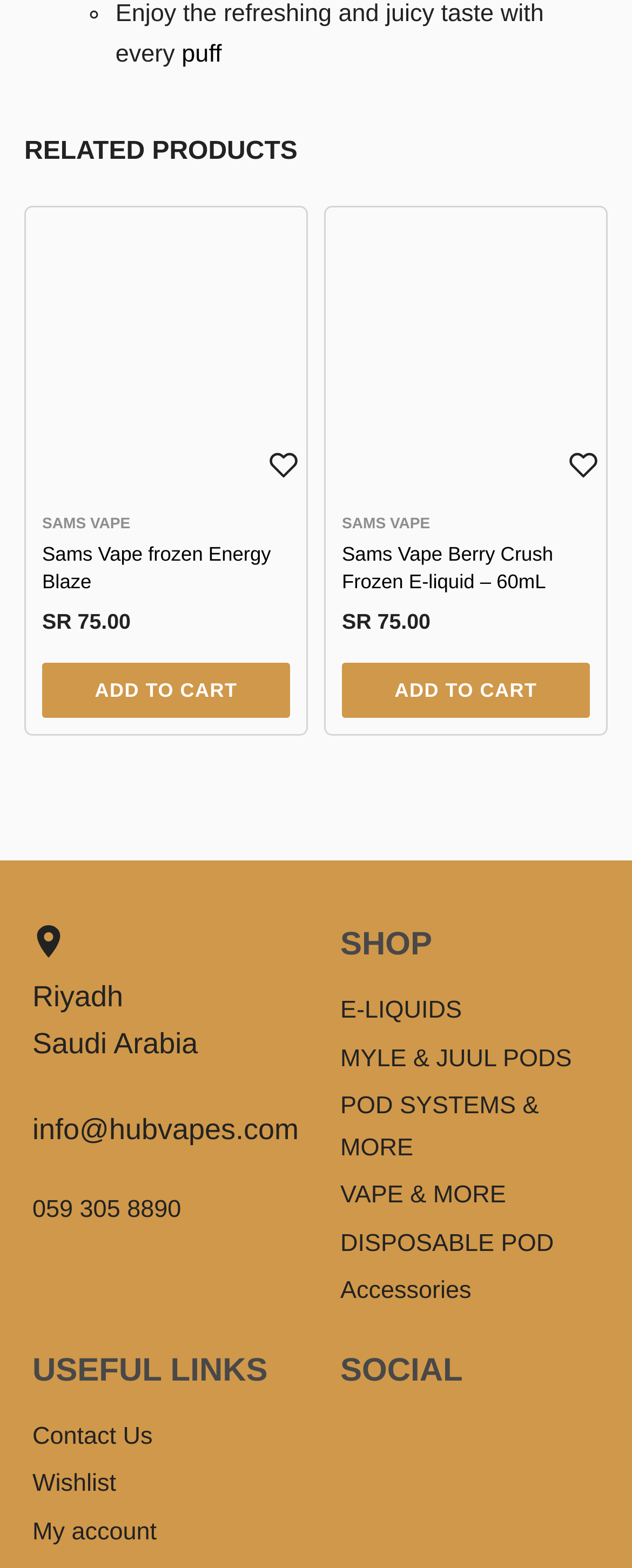Please respond to the question with a concise word or phrase:
What is the name of the city where the company is located?

Riyadh